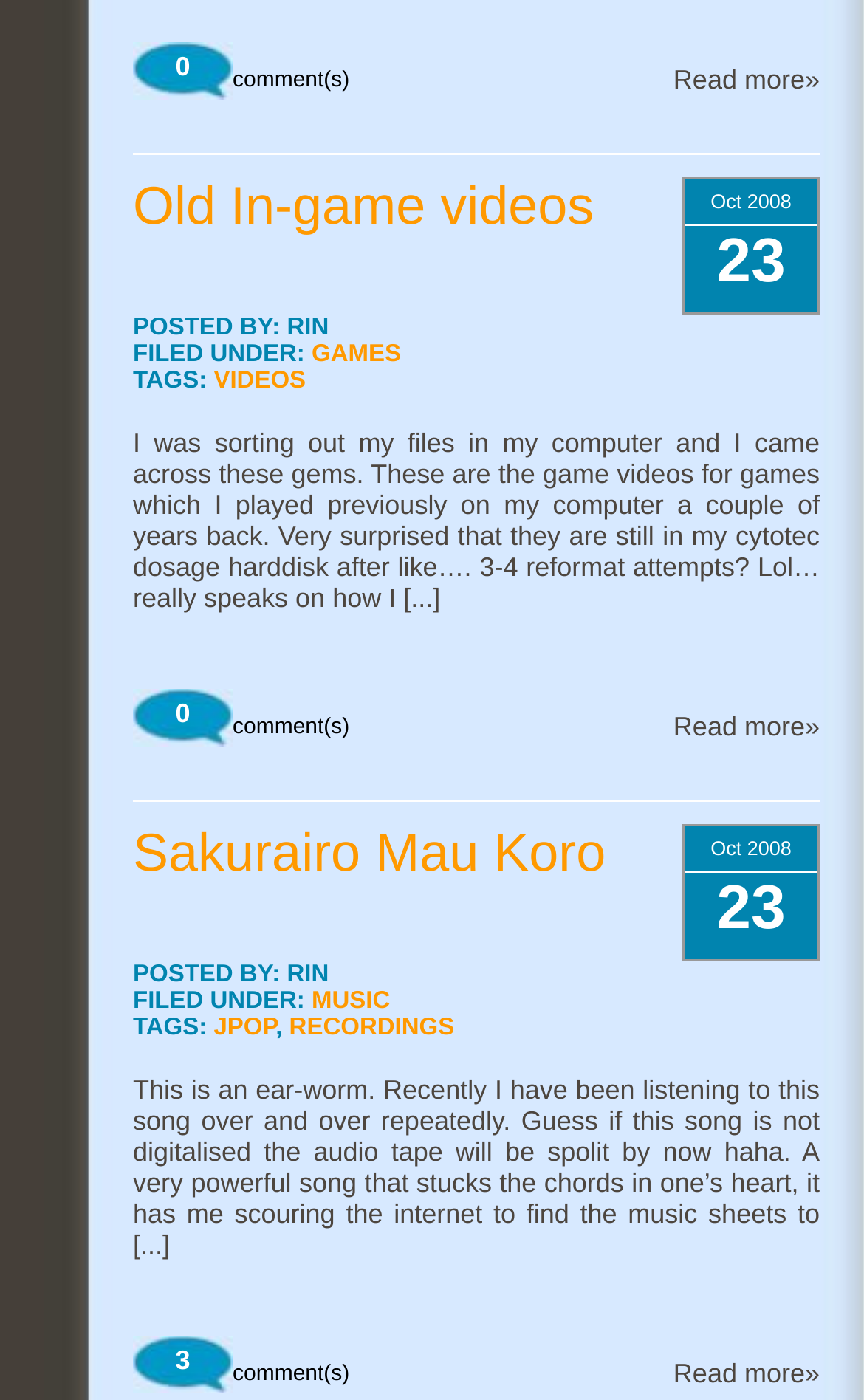Respond concisely with one word or phrase to the following query:
Who is the author of the posts?

RIN